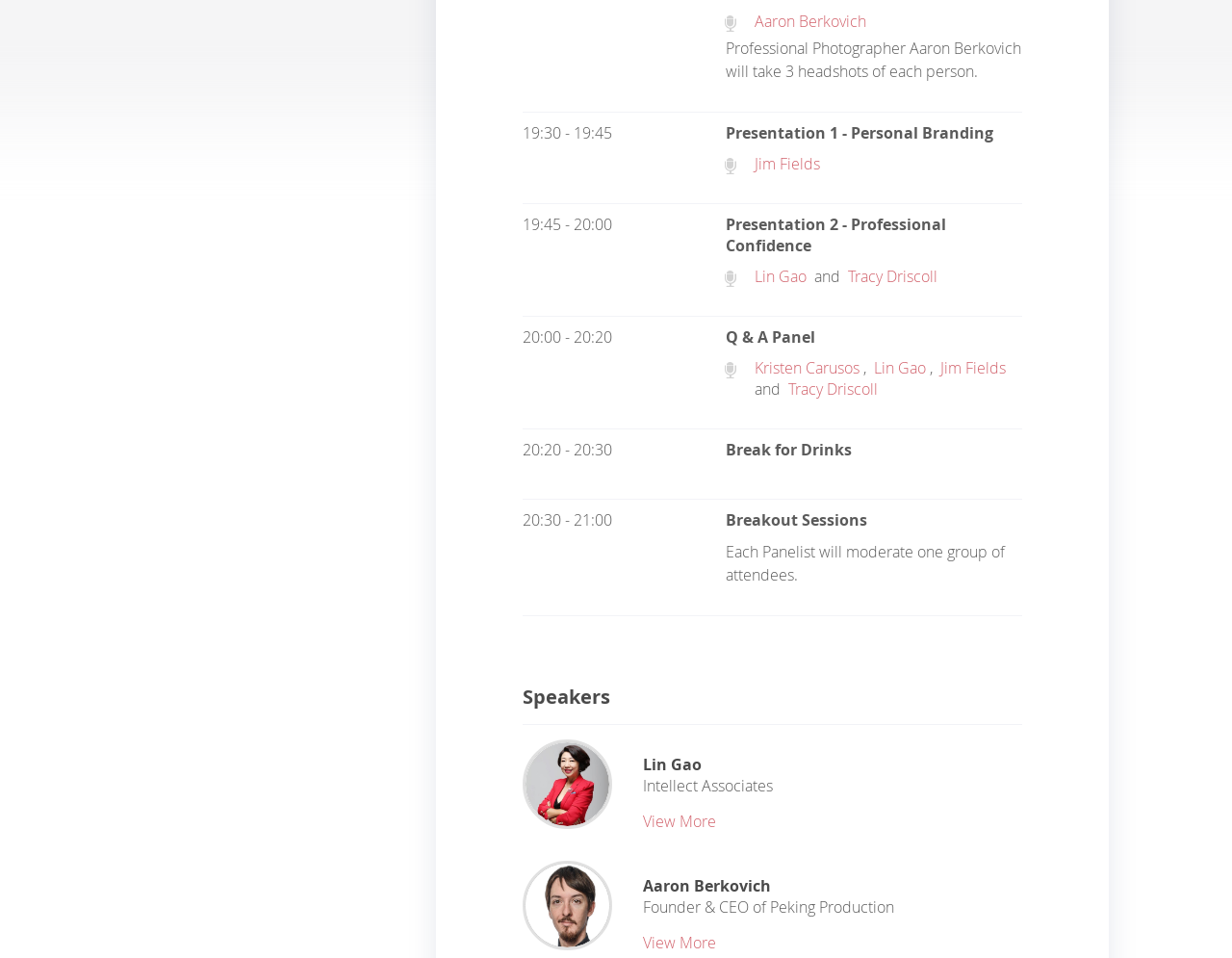Answer the question below with a single word or a brief phrase: 
What is the topic of Presentation 1?

Personal Branding